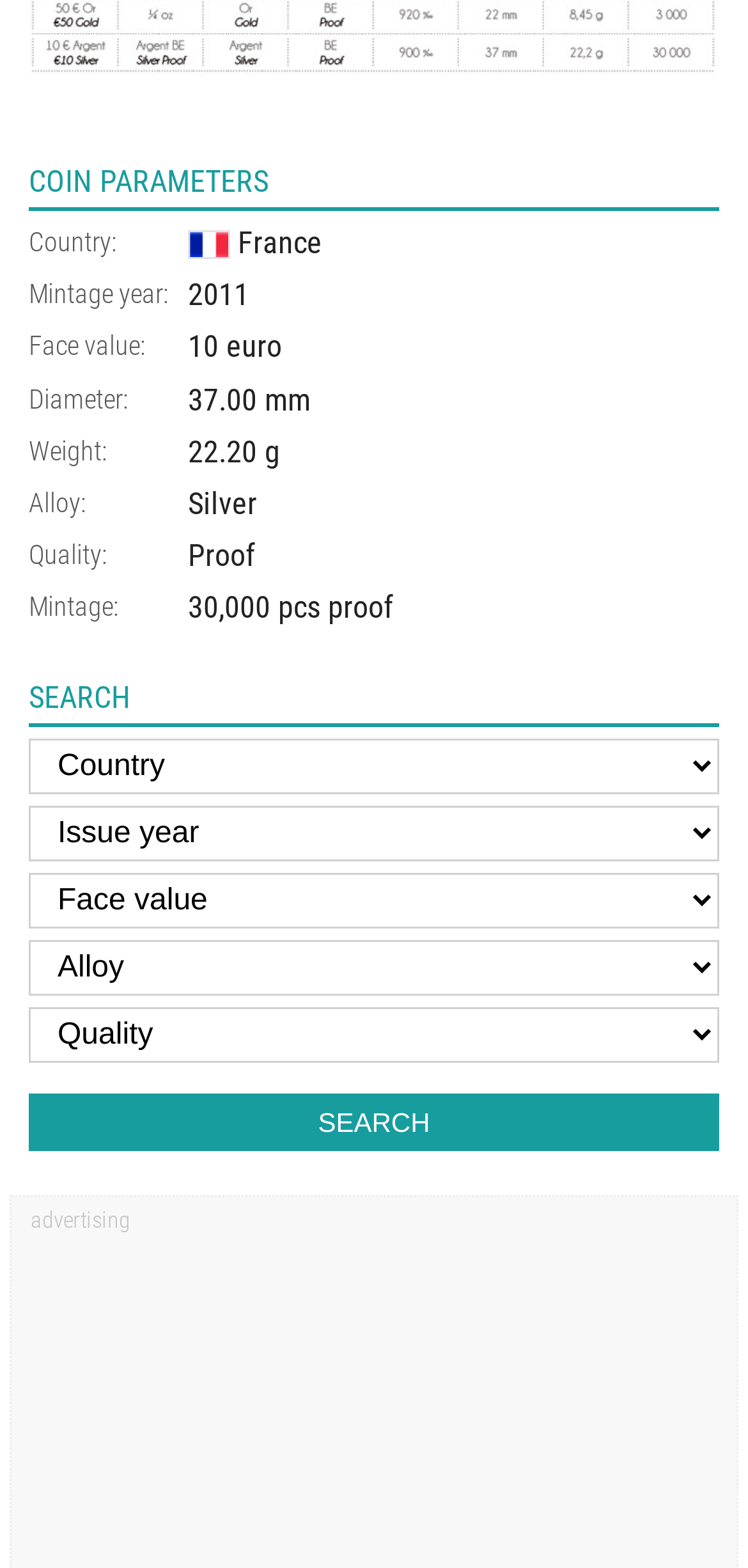Please identify the coordinates of the bounding box for the clickable region that will accomplish this instruction: "Click on the Videeos logo".

None